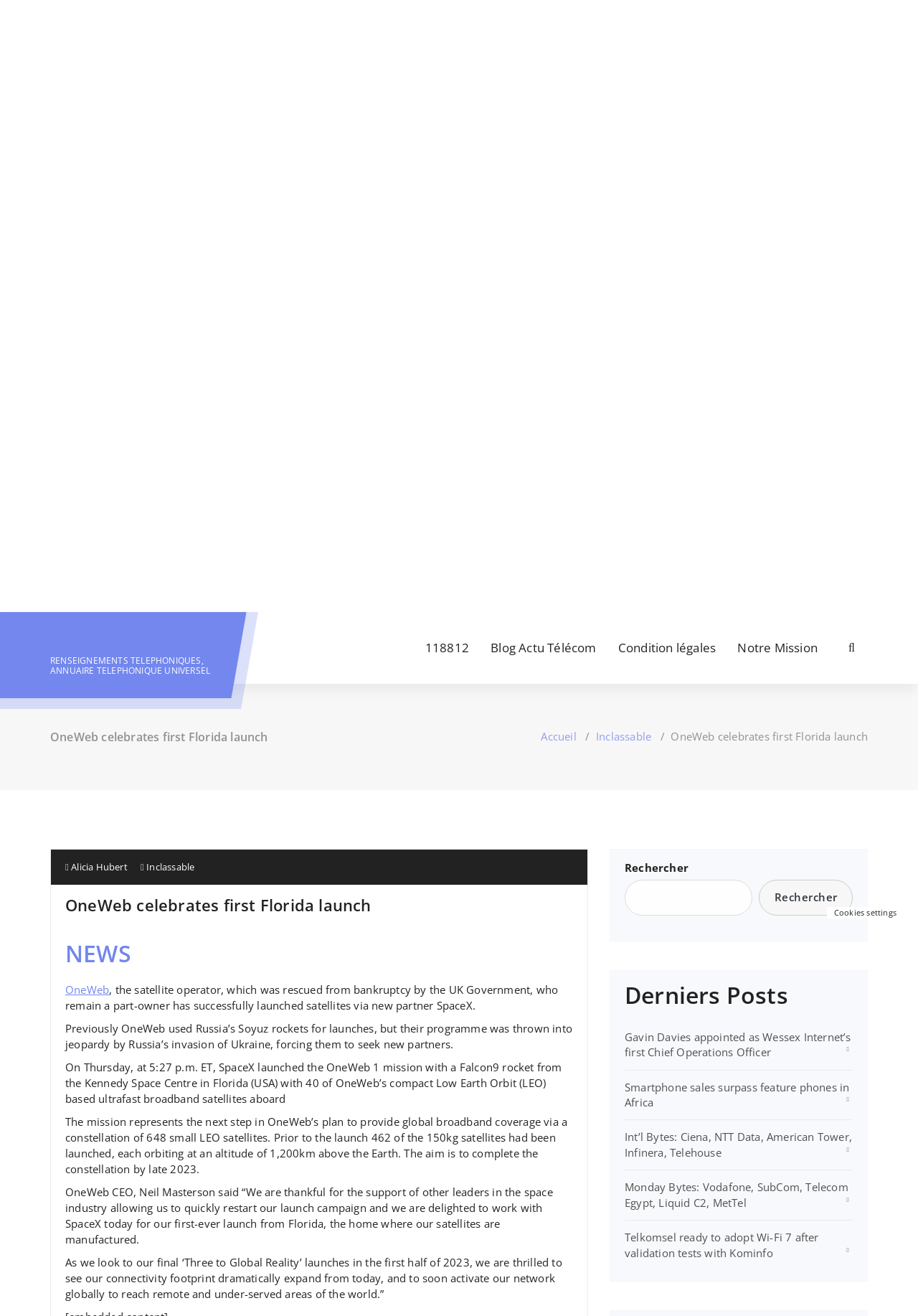Please determine the bounding box coordinates of the element to click on in order to accomplish the following task: "Search for something". Ensure the coordinates are four float numbers ranging from 0 to 1, i.e., [left, top, right, bottom].

[0.68, 0.668, 0.818, 0.696]